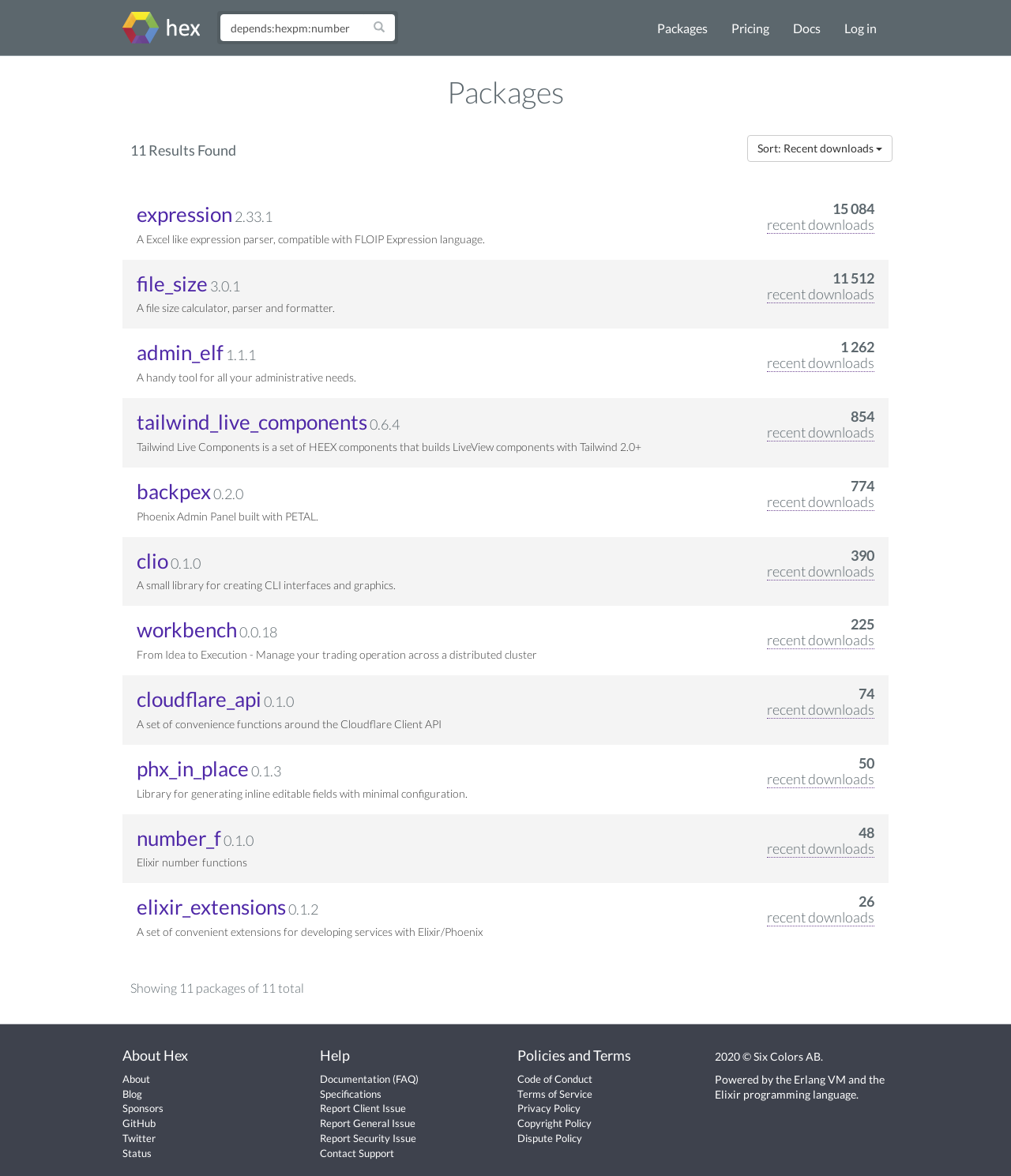What is the version of the 'tailwind_live_components' package?
Can you provide an in-depth and detailed response to the question?

I found the 'tailwind_live_components' package on the page and looked at the text next to it, which indicates the version of the package, and it says '0.6.4'.